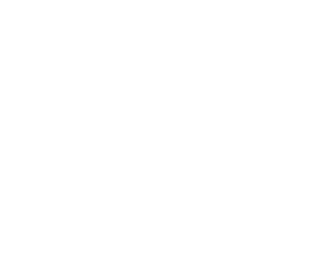Please answer the following question using a single word or phrase: 
Is the lid BPA-free?

Yes